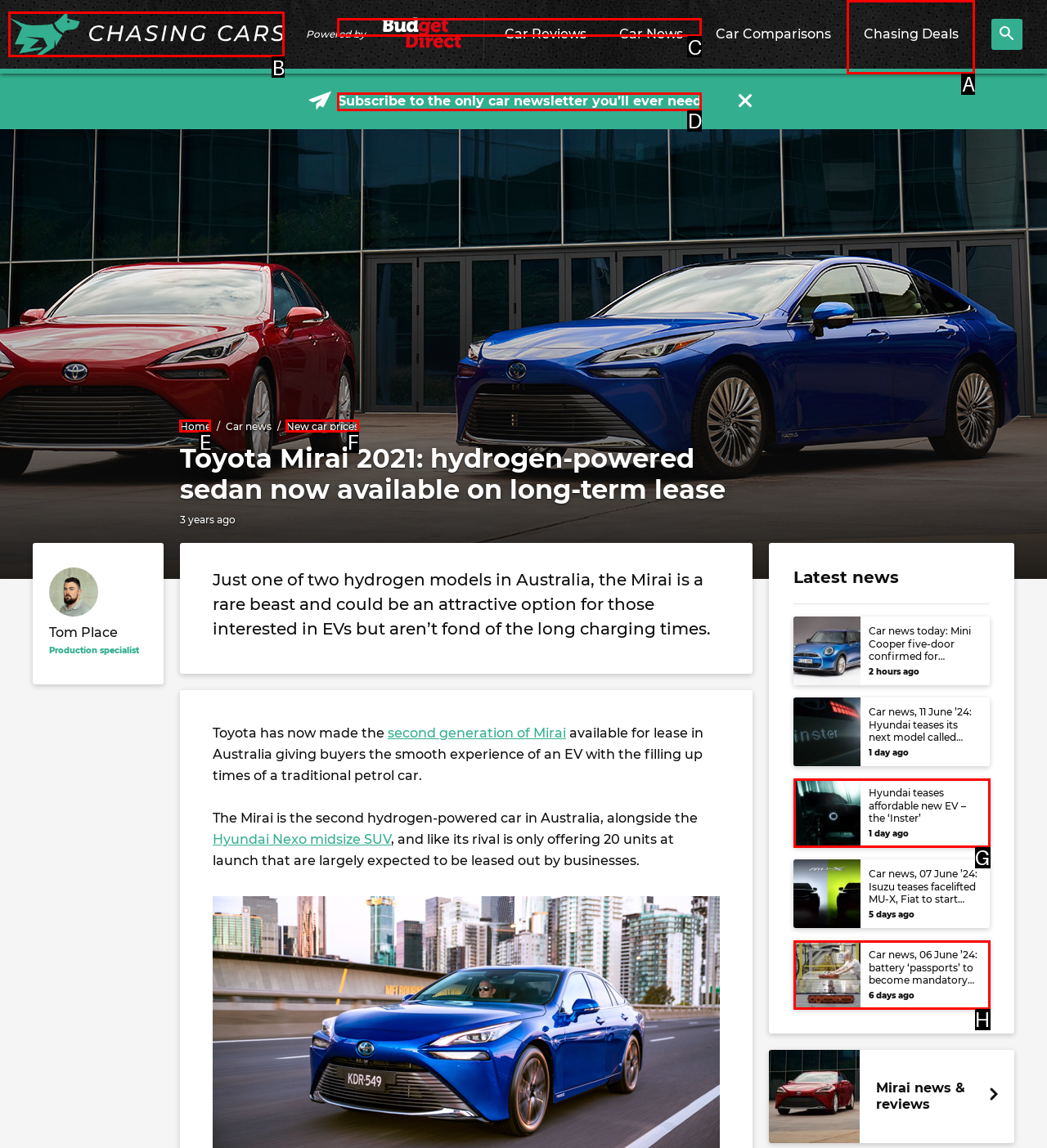Identify the correct UI element to click on to achieve the task: Subscribe to the car newsletter. Provide the letter of the appropriate element directly from the available choices.

C